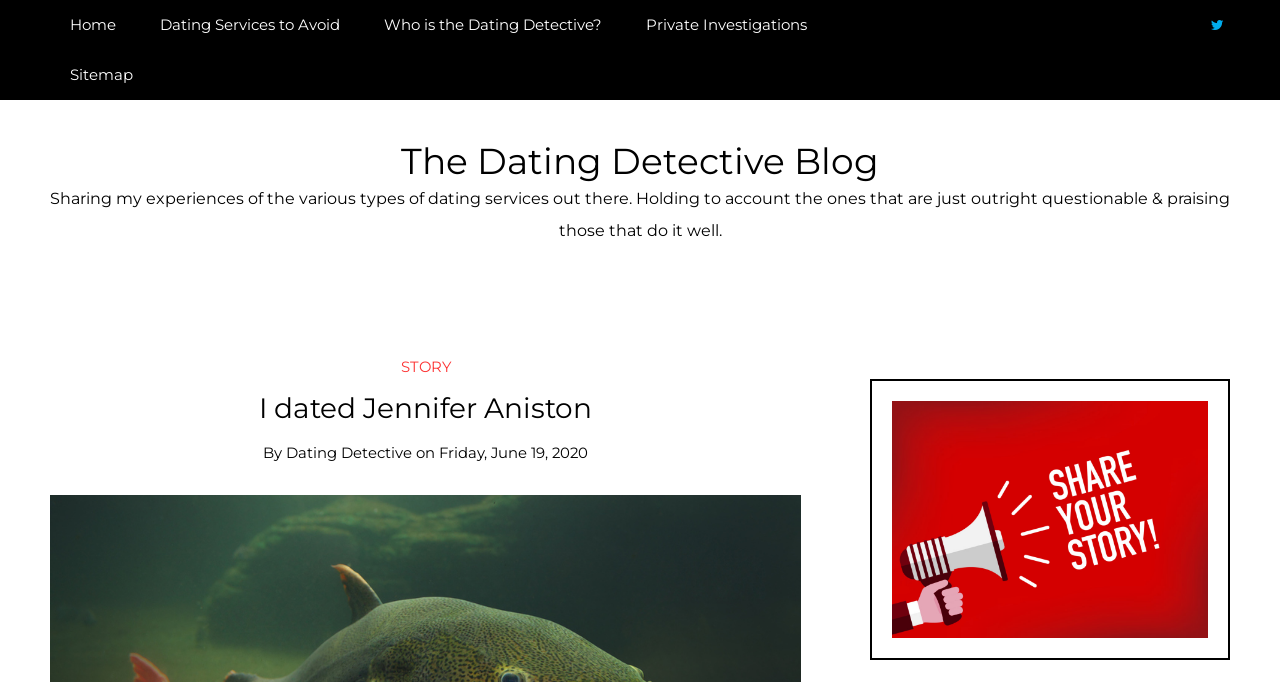Identify the bounding box coordinates necessary to click and complete the given instruction: "view private investigations".

[0.489, 0.0, 0.646, 0.073]